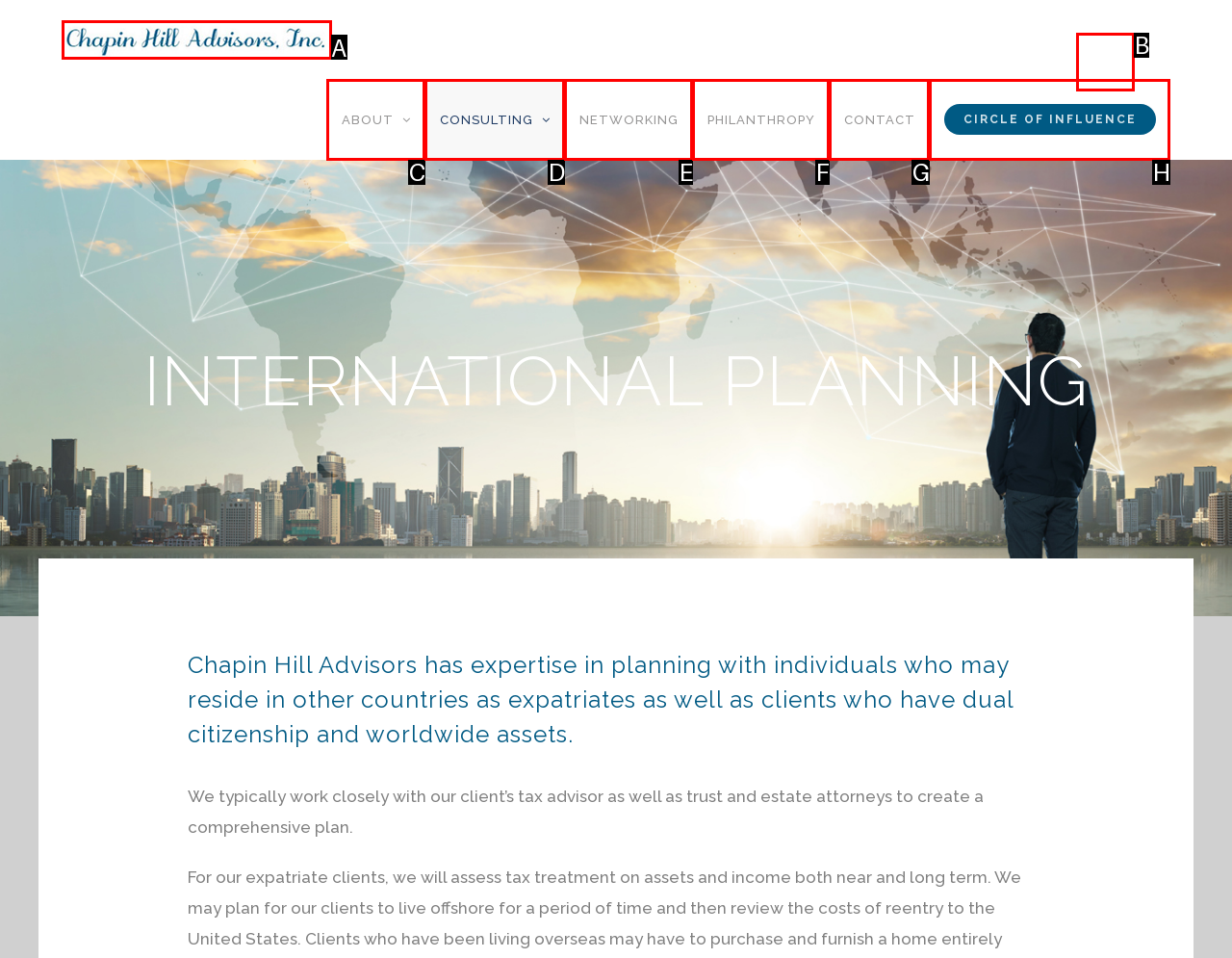For the task "Search for something", which option's letter should you click? Answer with the letter only.

None